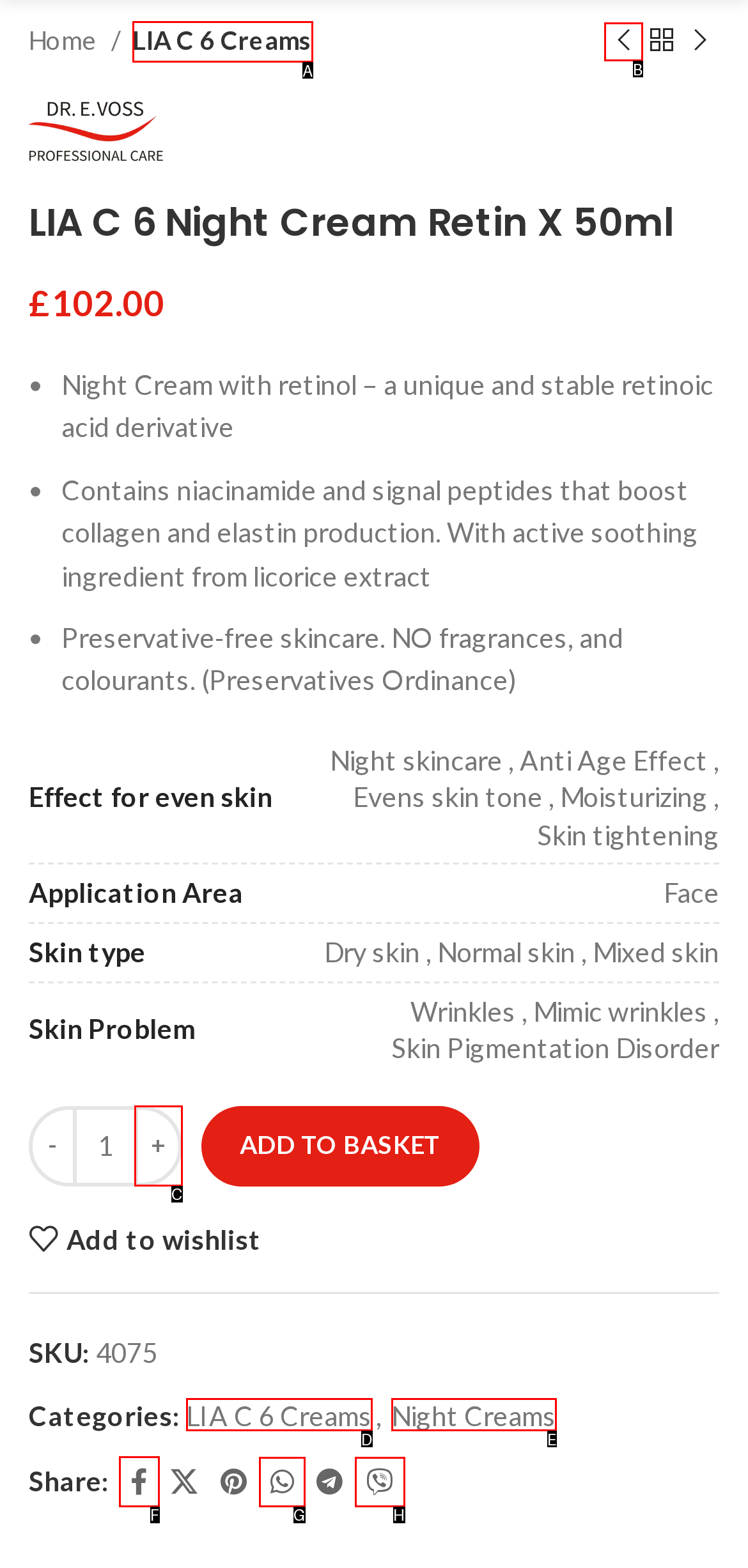Choose the letter that corresponds to the correct button to accomplish the task: Click on the 'Facebook social link'
Reply with the letter of the correct selection only.

F